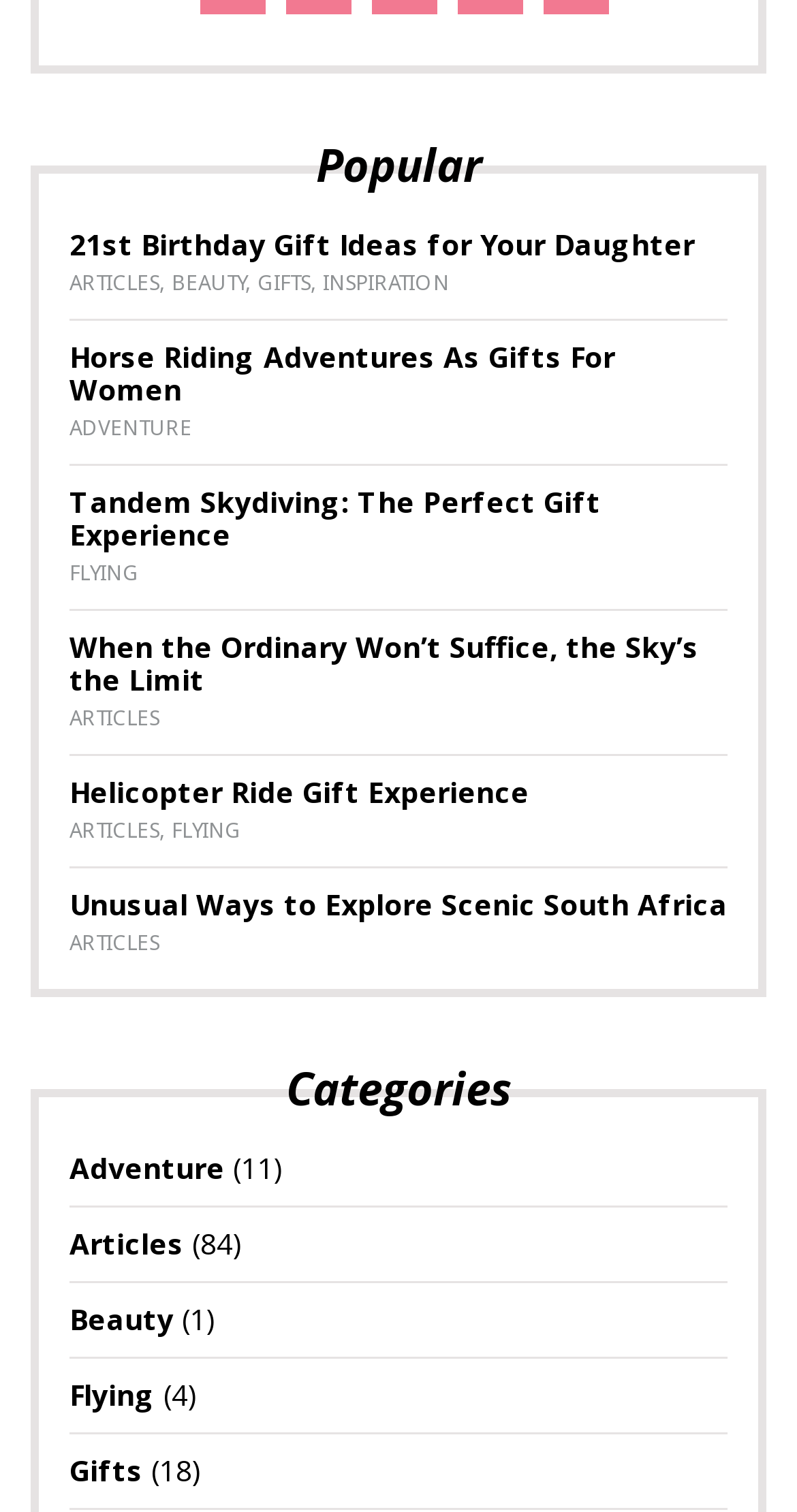Locate the bounding box coordinates of the item that should be clicked to fulfill the instruction: "Browse 'Adventure' category".

[0.087, 0.76, 0.282, 0.786]